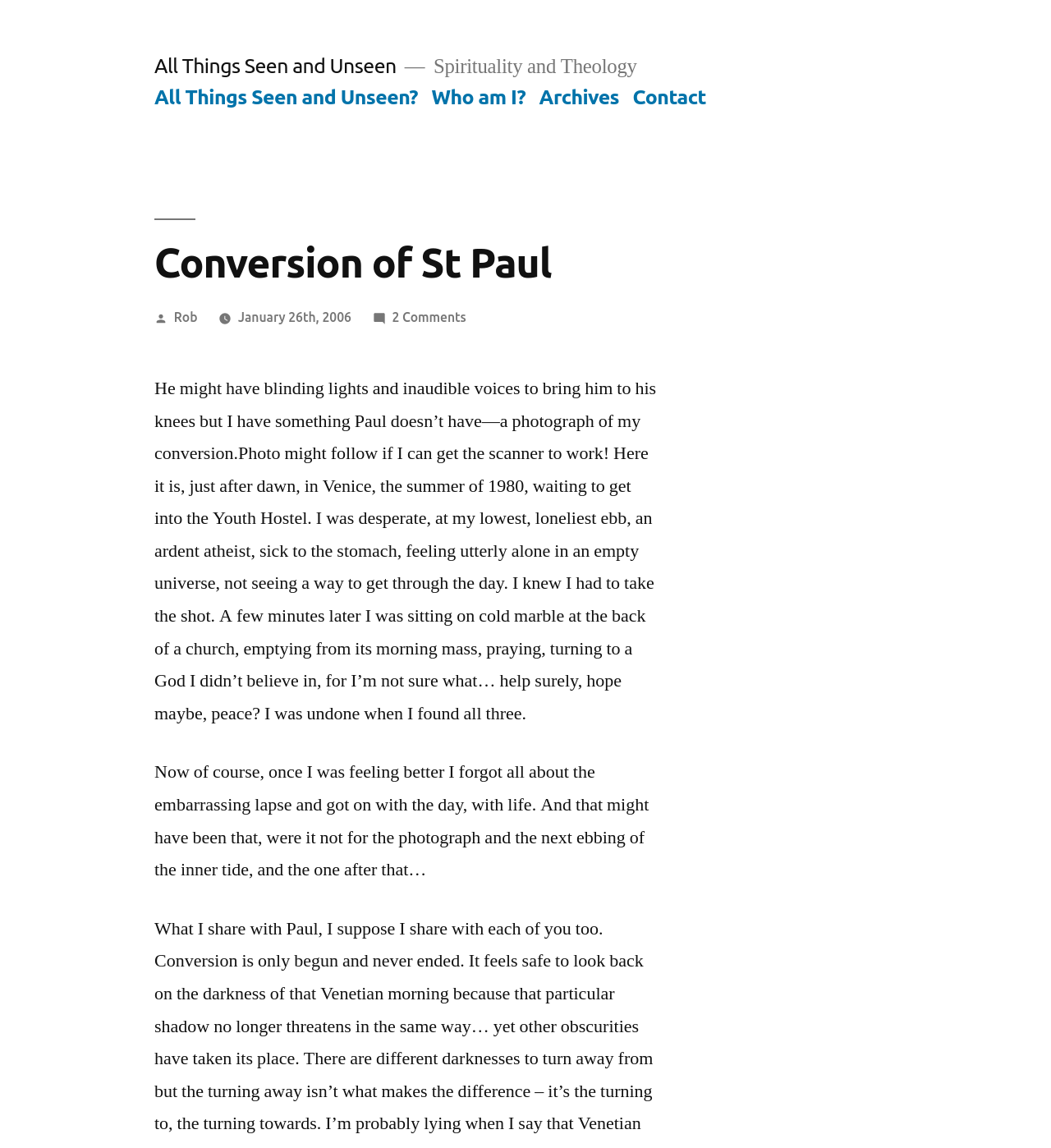Locate the bounding box coordinates of the element that needs to be clicked to carry out the instruction: "View 'Archives'". The coordinates should be given as four float numbers ranging from 0 to 1, i.e., [left, top, right, bottom].

[0.513, 0.075, 0.589, 0.095]